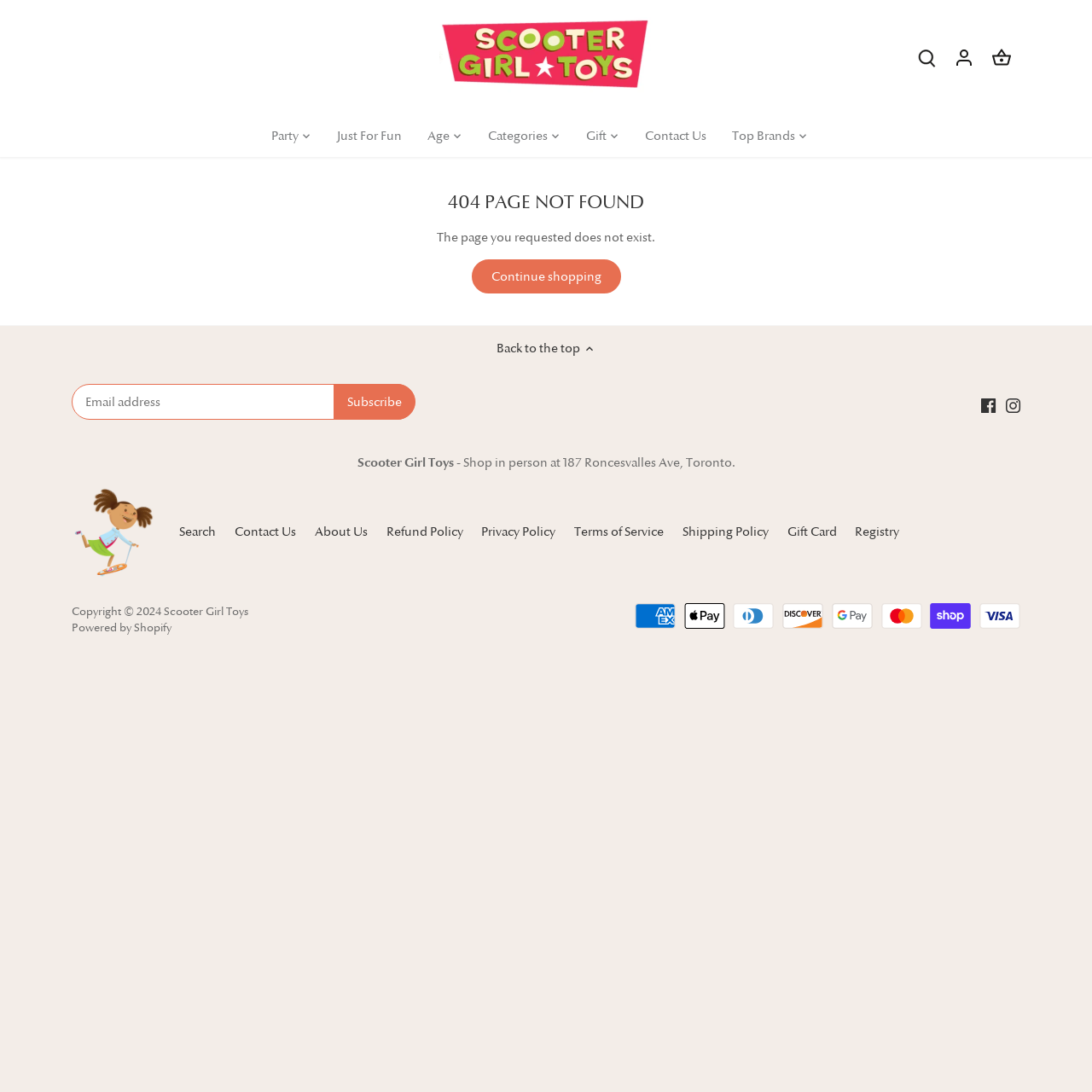Extract the primary heading text from the webpage.

404 PAGE NOT FOUND